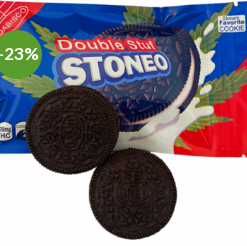Give a detailed account of the elements present in the image.

The image showcases a package of "Double Stuf Stoneo" cookies, highlighted by a green label indicating a 23% discount. In the foreground, two Stoneo cookies are positioned prominently, revealing their classic chocolate sandwich design. The colorful packaging features a blue background with an eye-catching graphic of the cookies and text that emphasizes their flavor. The branding suggests that these cookies are a delightful twist on a classic favorite, likely infused with THC, making them a unique addition to the edibles market. Prepare to indulge in these sweet treats that promise both flavor and a euphoric experience!